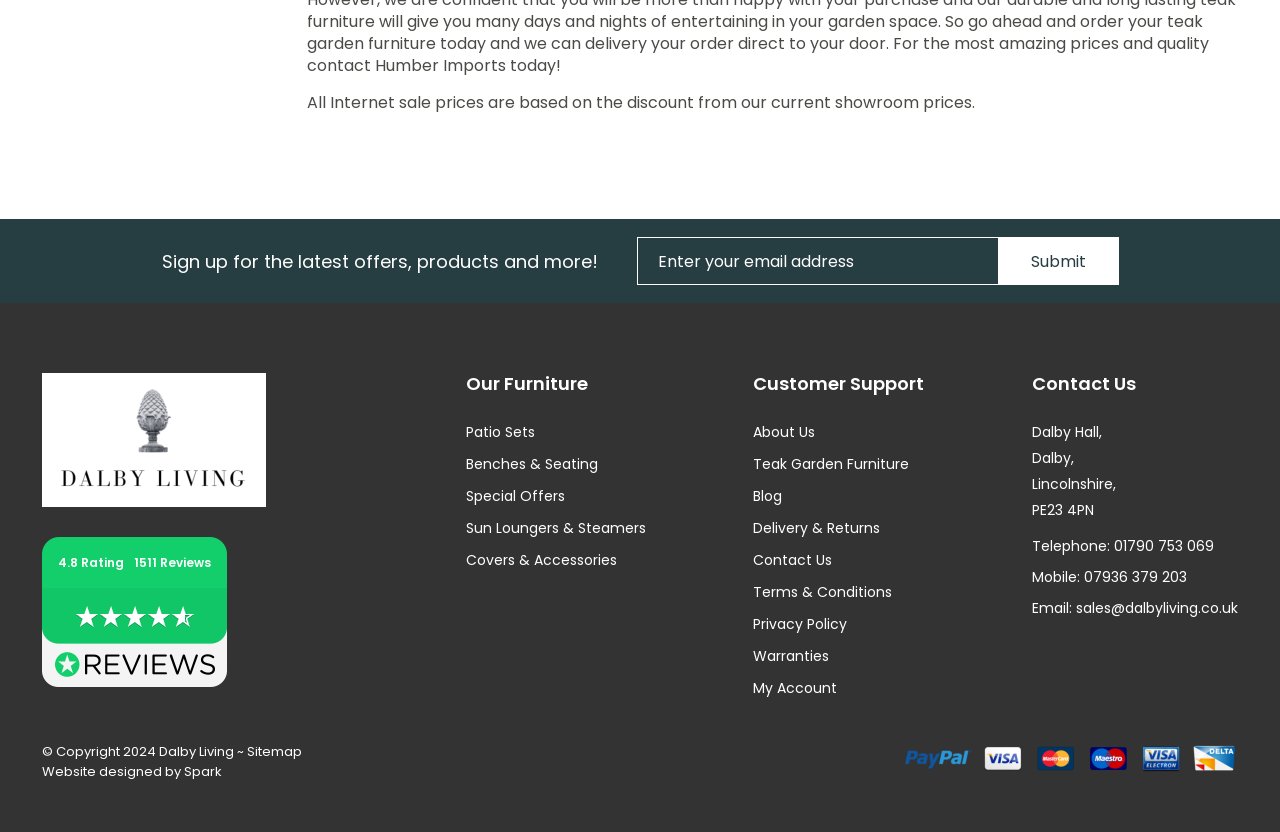Please locate the bounding box coordinates of the element that should be clicked to complete the given instruction: "Click Sitemap".

[0.193, 0.892, 0.236, 0.915]